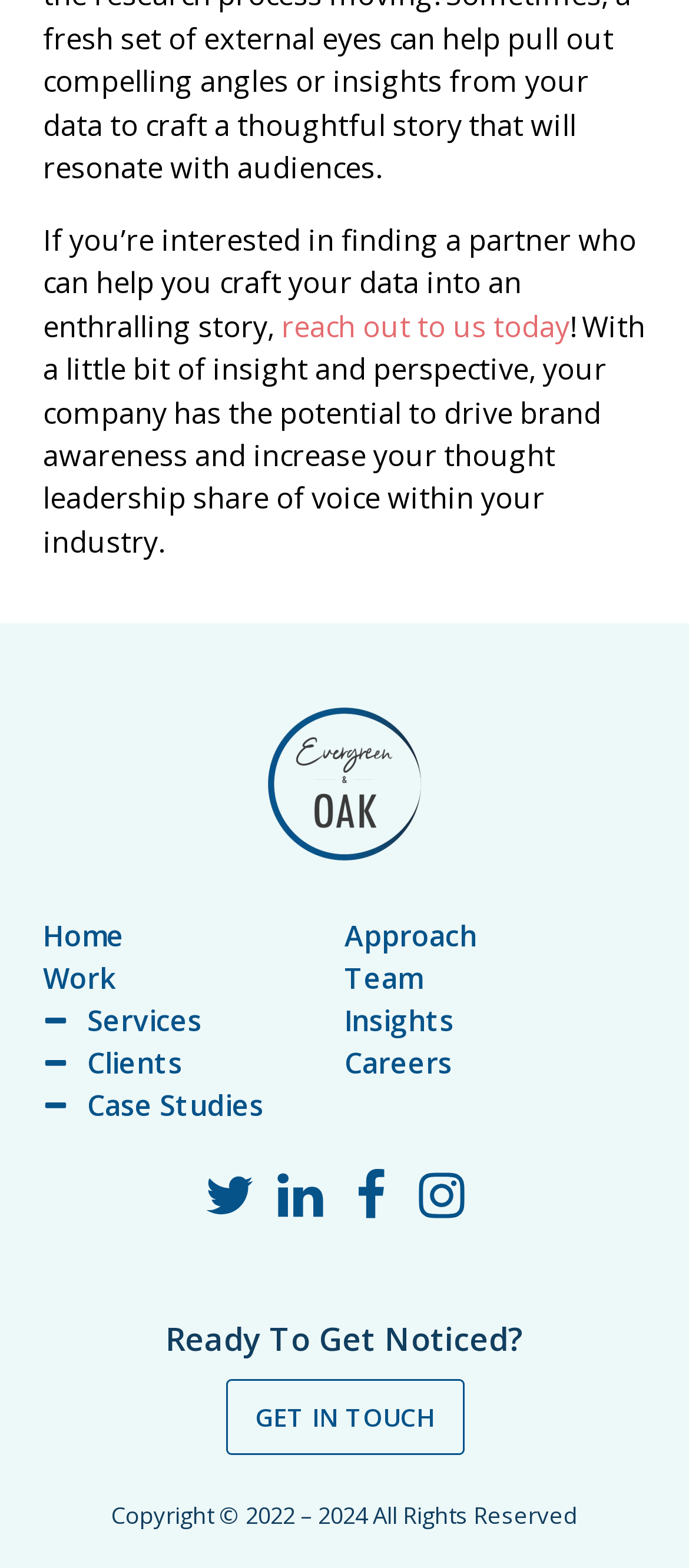Bounding box coordinates are specified in the format (top-left x, top-left y, bottom-right x, bottom-right y). All values are floating point numbers bounded between 0 and 1. Please provide the bounding box coordinate of the region this sentence describes: Insights

[0.5, 0.637, 0.659, 0.664]